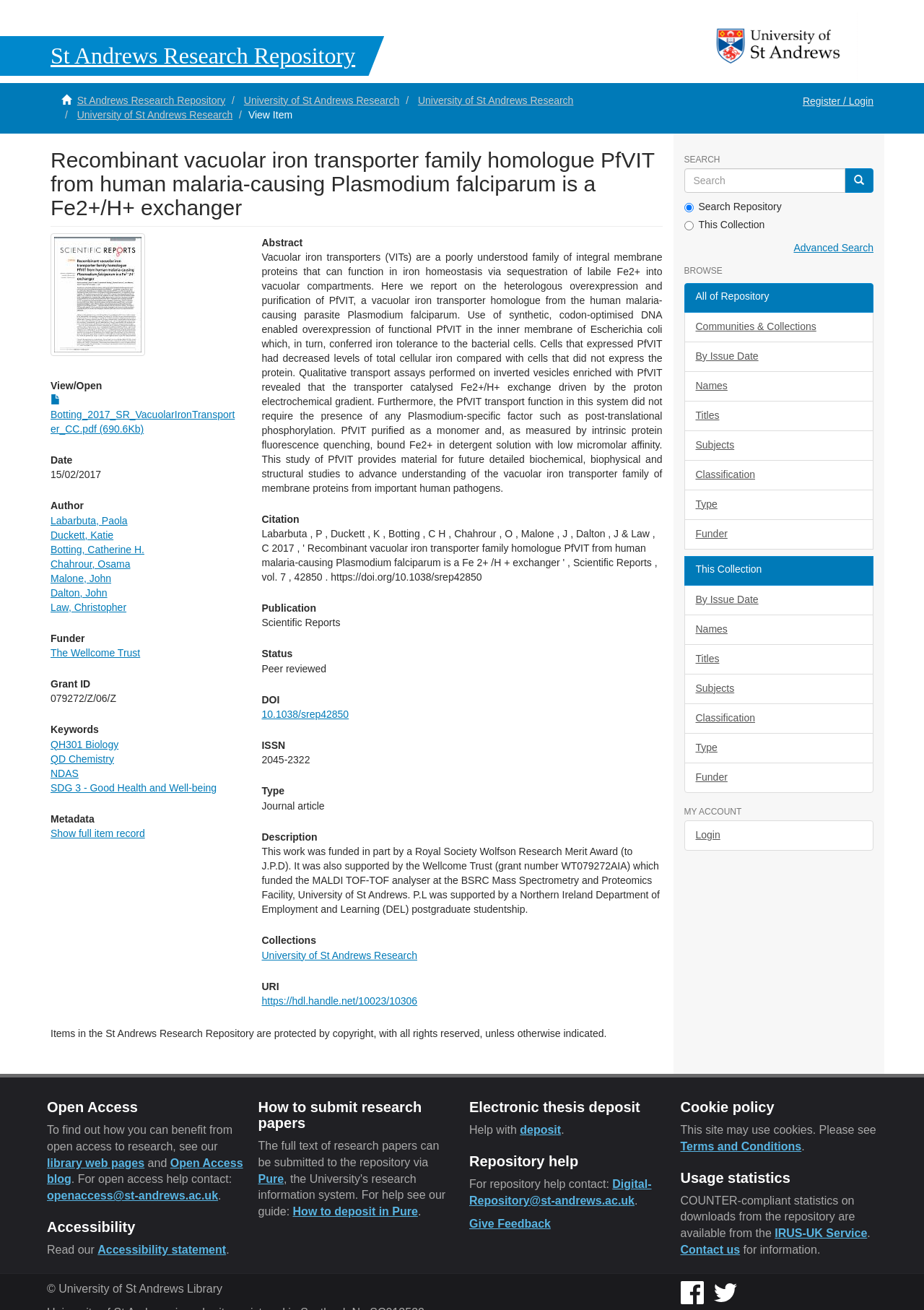Identify and provide the bounding box for the element described by: "Classification".

[0.74, 0.351, 0.945, 0.374]